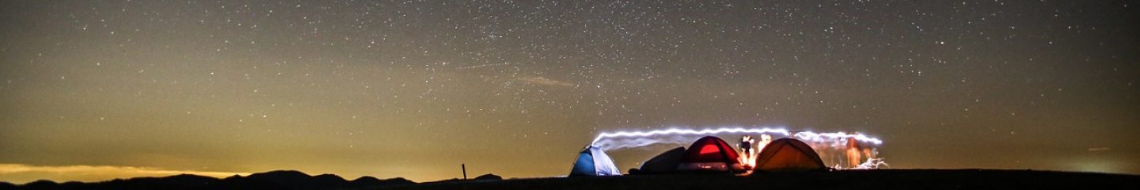Offer a comprehensive description of the image.

The image captures a stunning night sky filled with countless stars, creating a breathtaking backdrop for a camping scene. Several tents are set up on a wide, open terrain, showcasing various colors and styles. Soft lighting illuminates part of one of the tents, hinting at the camaraderie of campers enjoying a nighttime gathering. In the distance, silhouettes of mountains provide a dramatic contrast against the starry expanse above. The tranquil atmosphere reflects a perfect blend of nature and adventure, inviting viewers to imagine the stories shared under the celestial canopy.